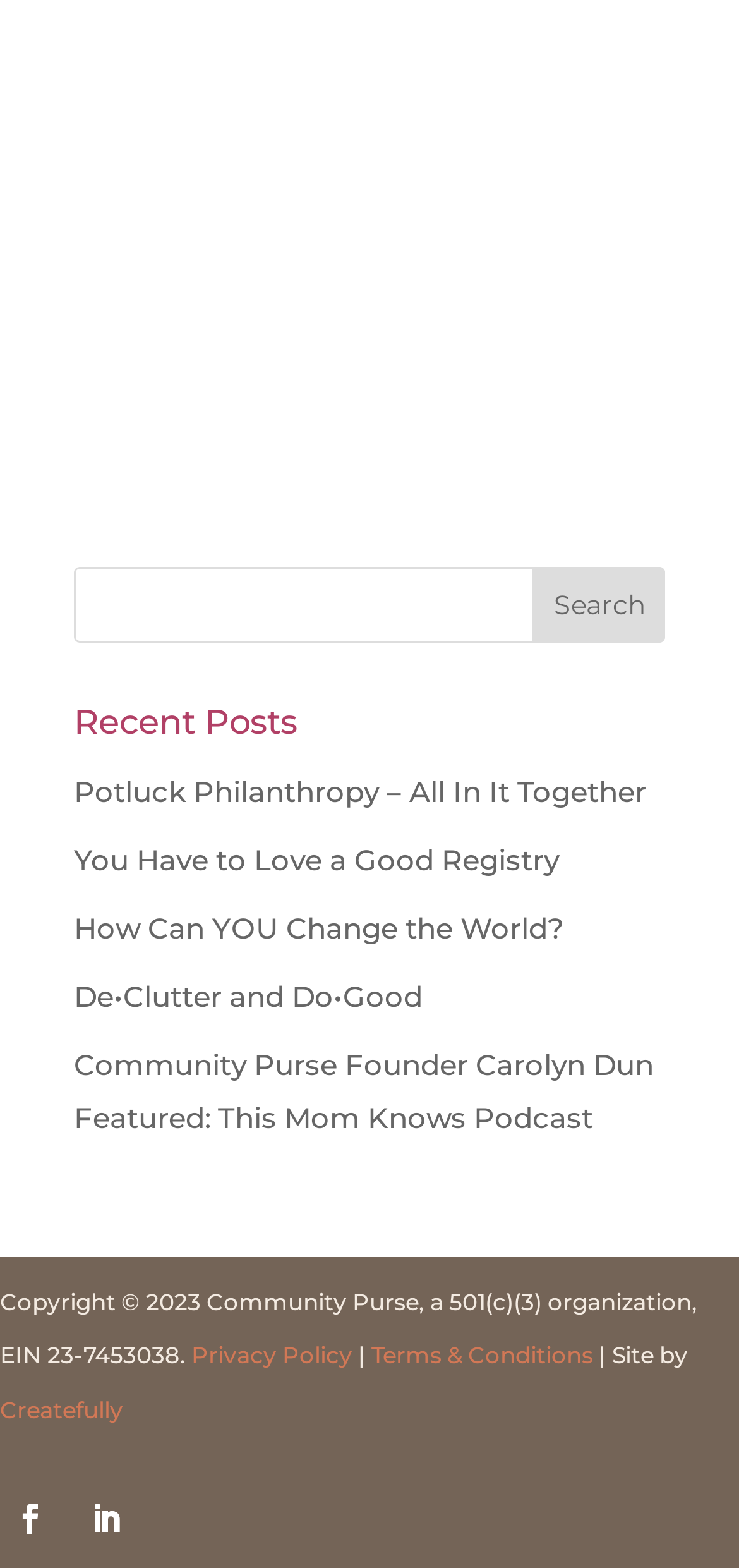Find the bounding box coordinates of the element to click in order to complete the given instruction: "click on Recent Posts."

[0.1, 0.446, 0.9, 0.488]